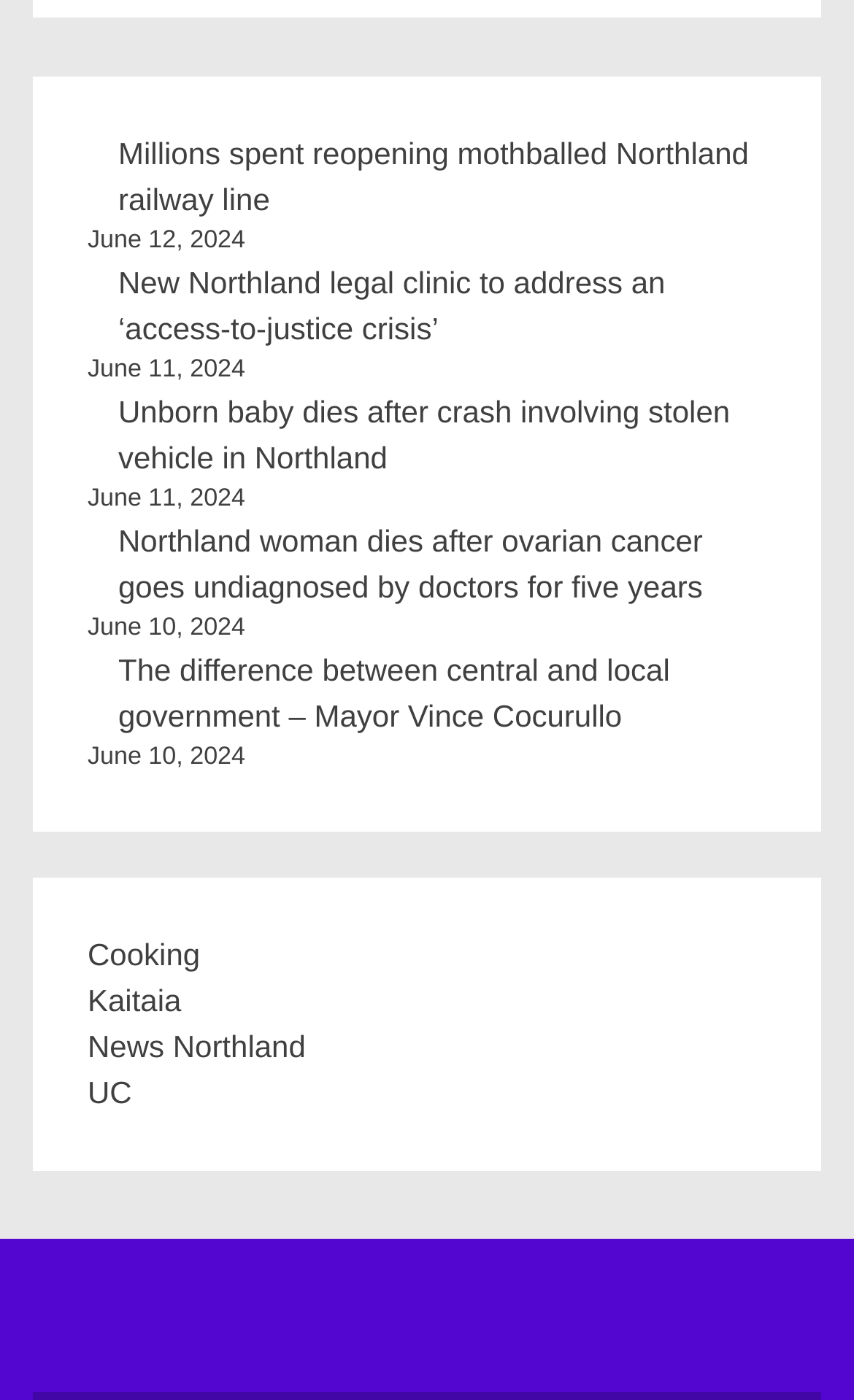Answer the question below using just one word or a short phrase: 
What is the category of the link 'Cooking'?

News category